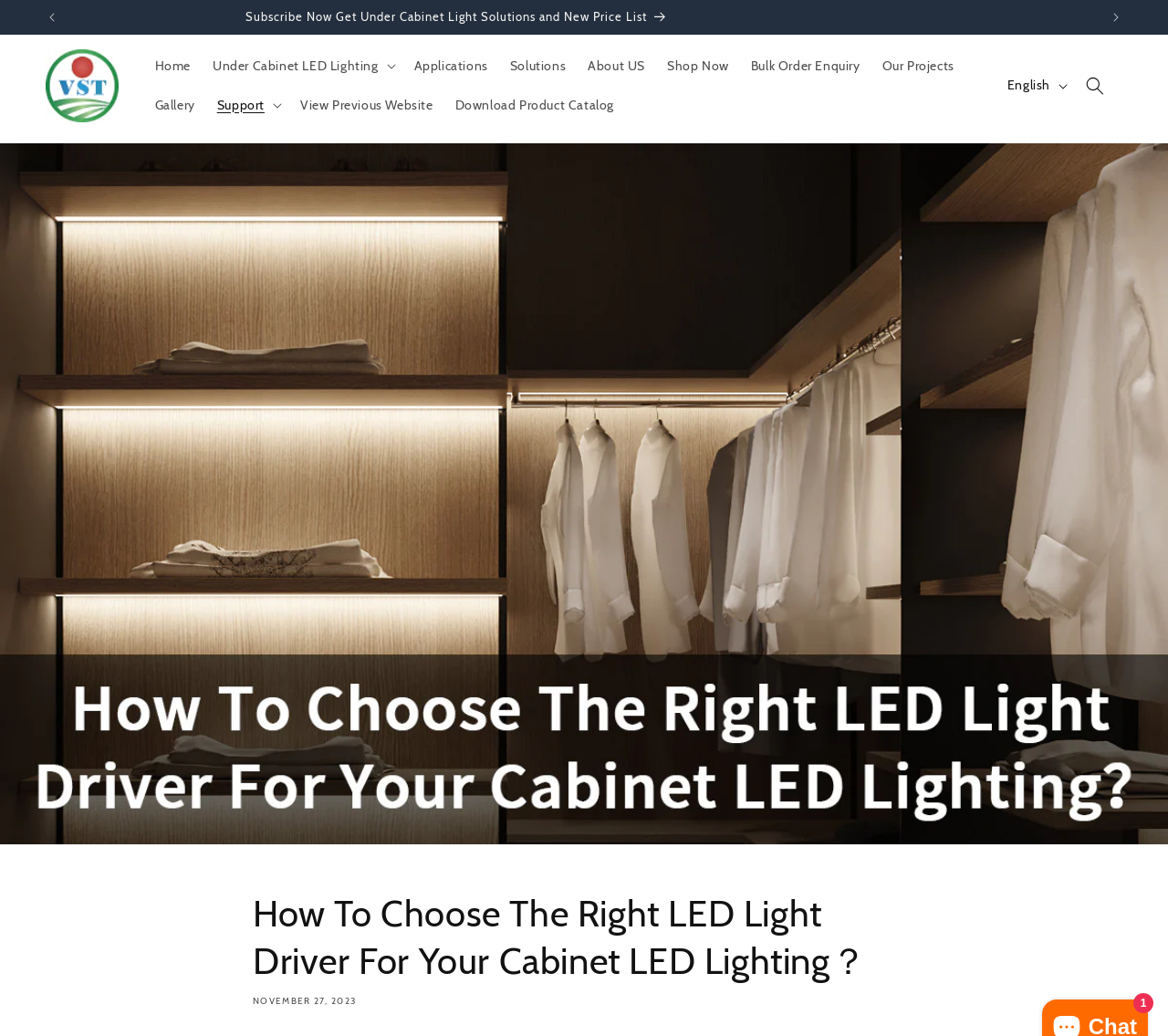Given the description "Budget Management", provide the bounding box coordinates of the corresponding UI element.

None